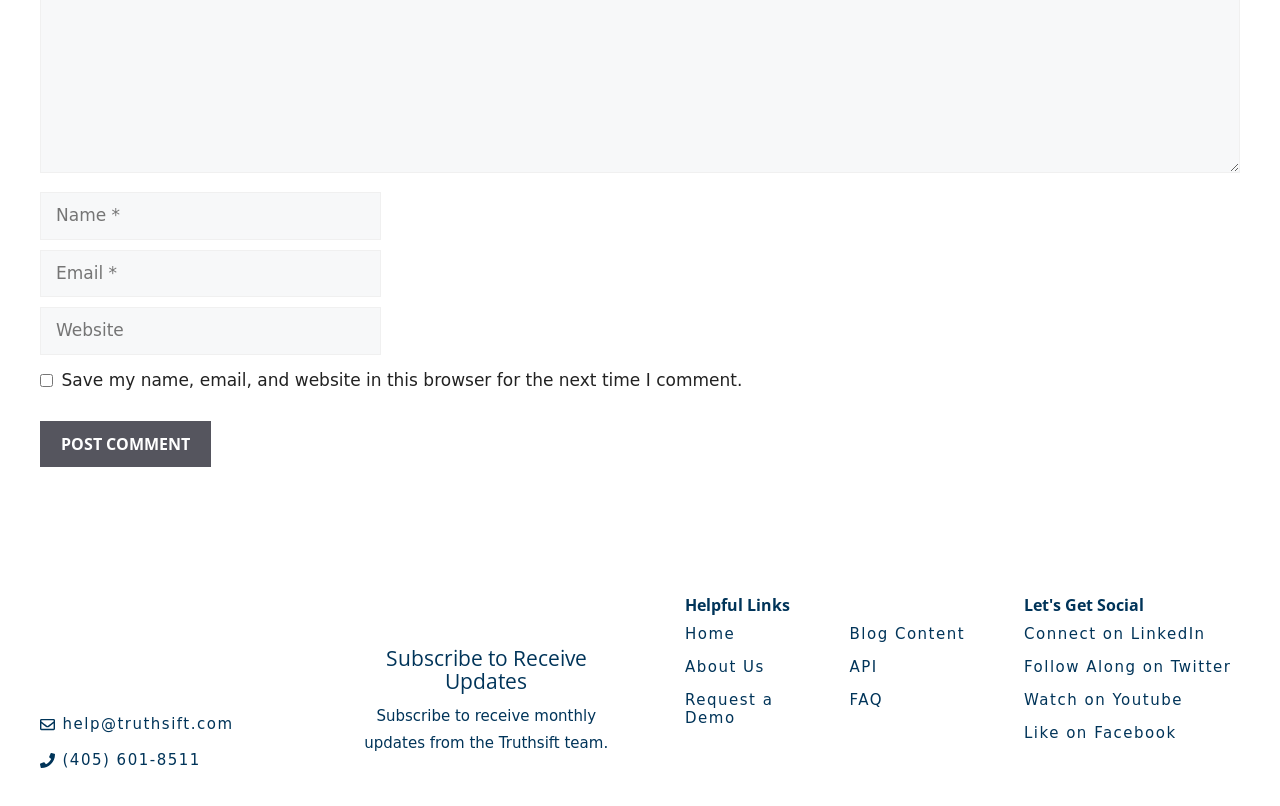Could you provide the bounding box coordinates for the portion of the screen to click to complete this instruction: "Click the Post Comment button"?

[0.031, 0.522, 0.165, 0.579]